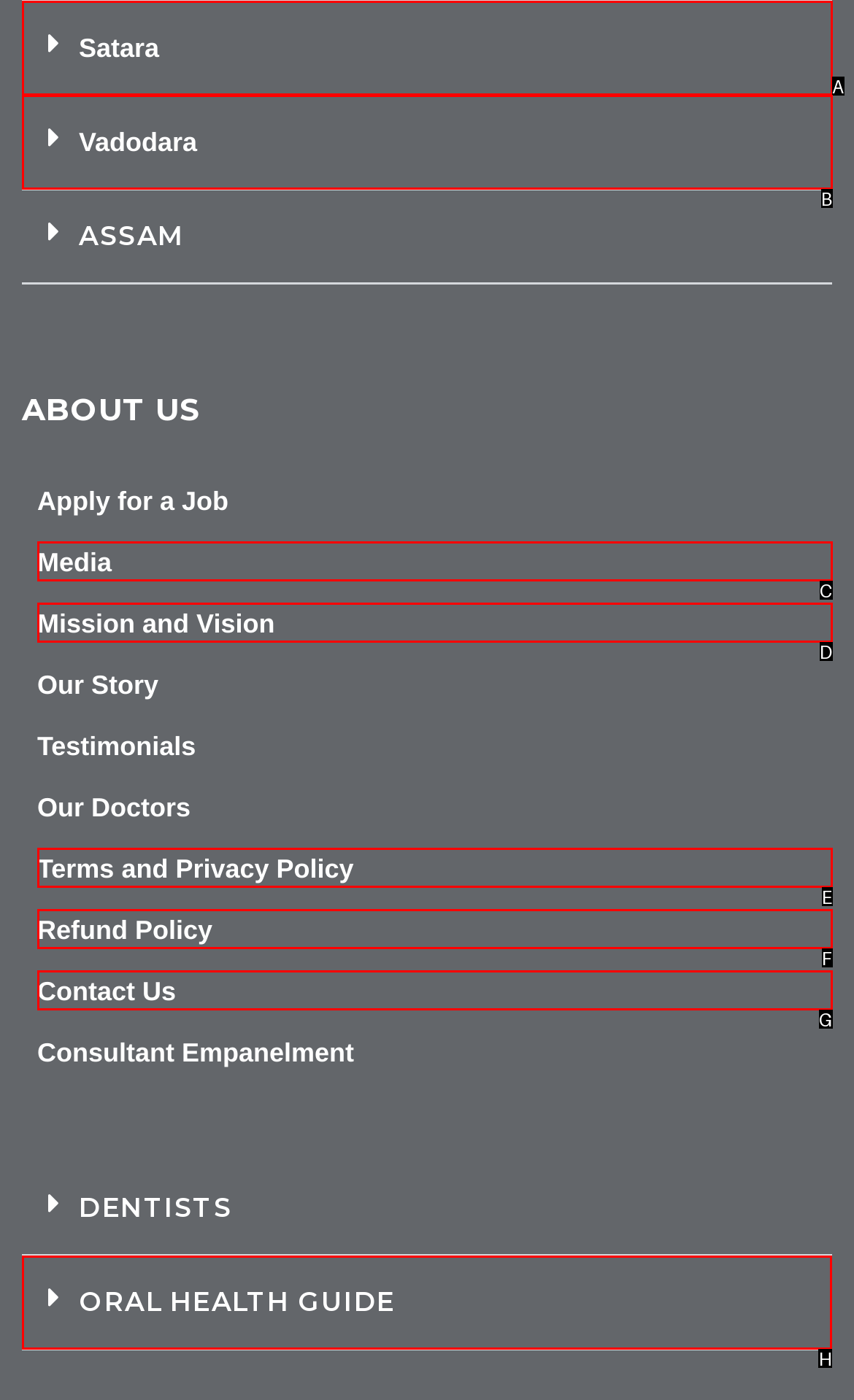Identify the correct HTML element to click for the task: View Oral Health Guide. Provide the letter of your choice.

H